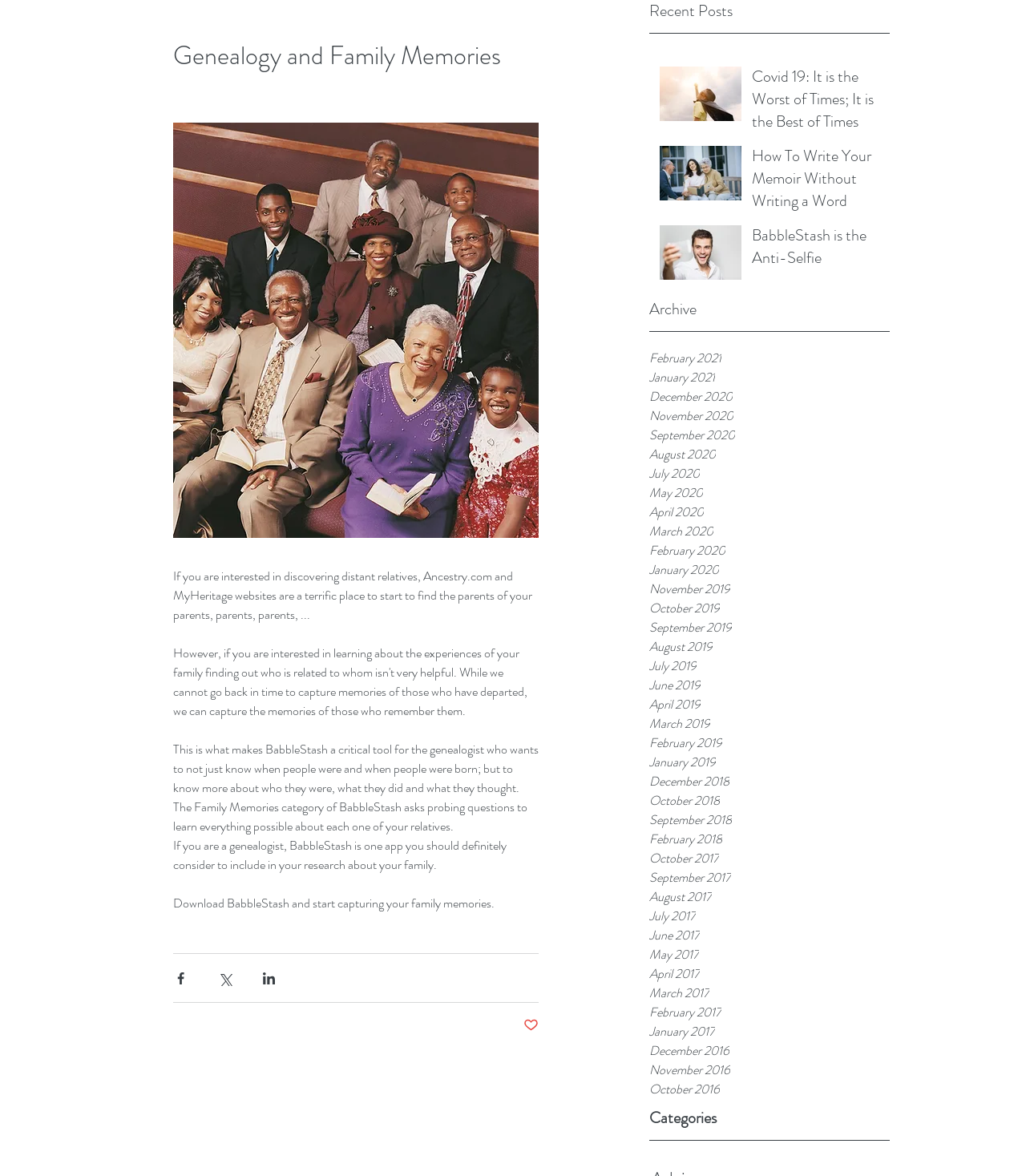Respond to the following question with a brief word or phrase:
How many articles are listed in the post list?

3